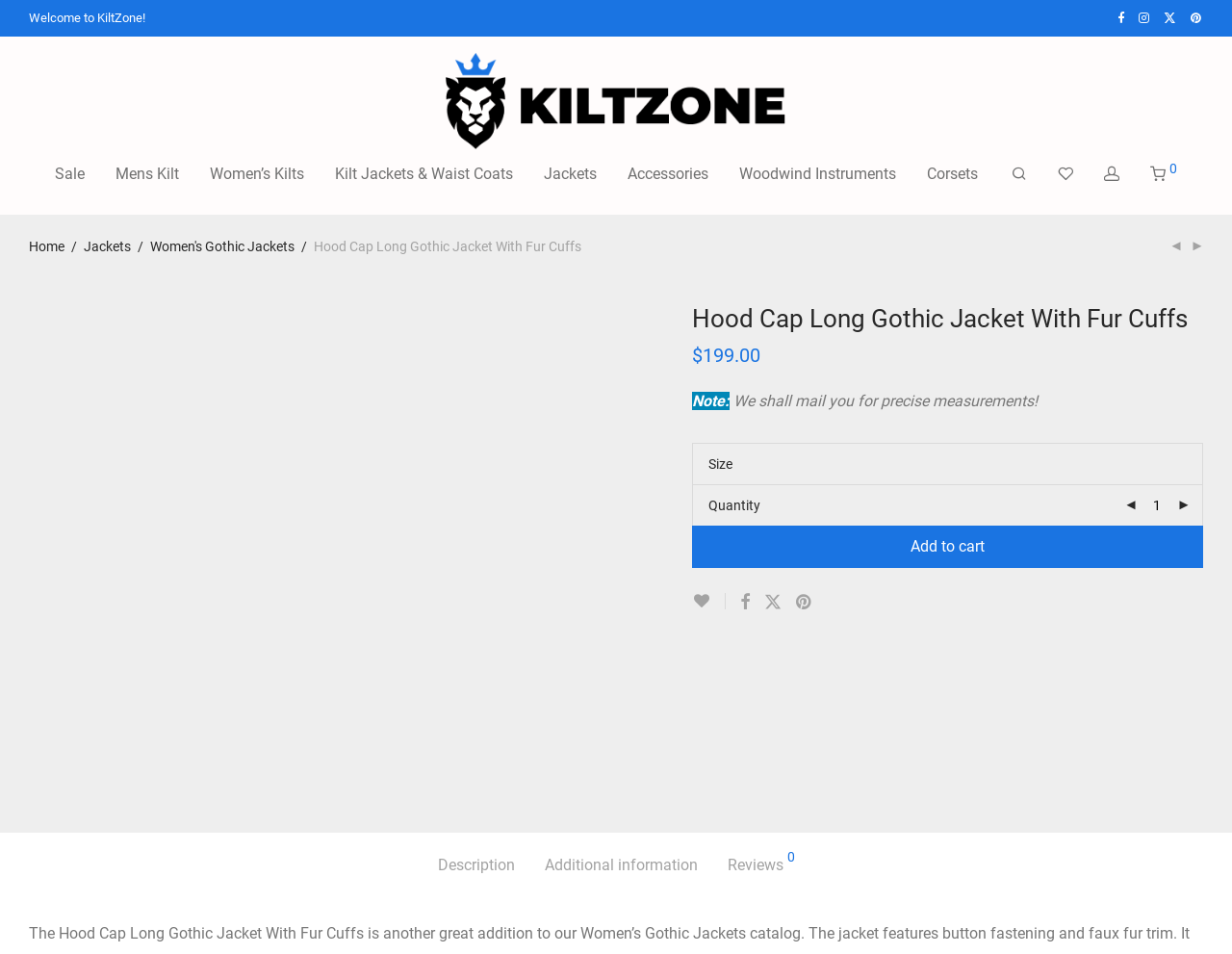Please locate the bounding box coordinates of the region I need to click to follow this instruction: "Click on the 'Sale' link".

[0.032, 0.159, 0.081, 0.207]